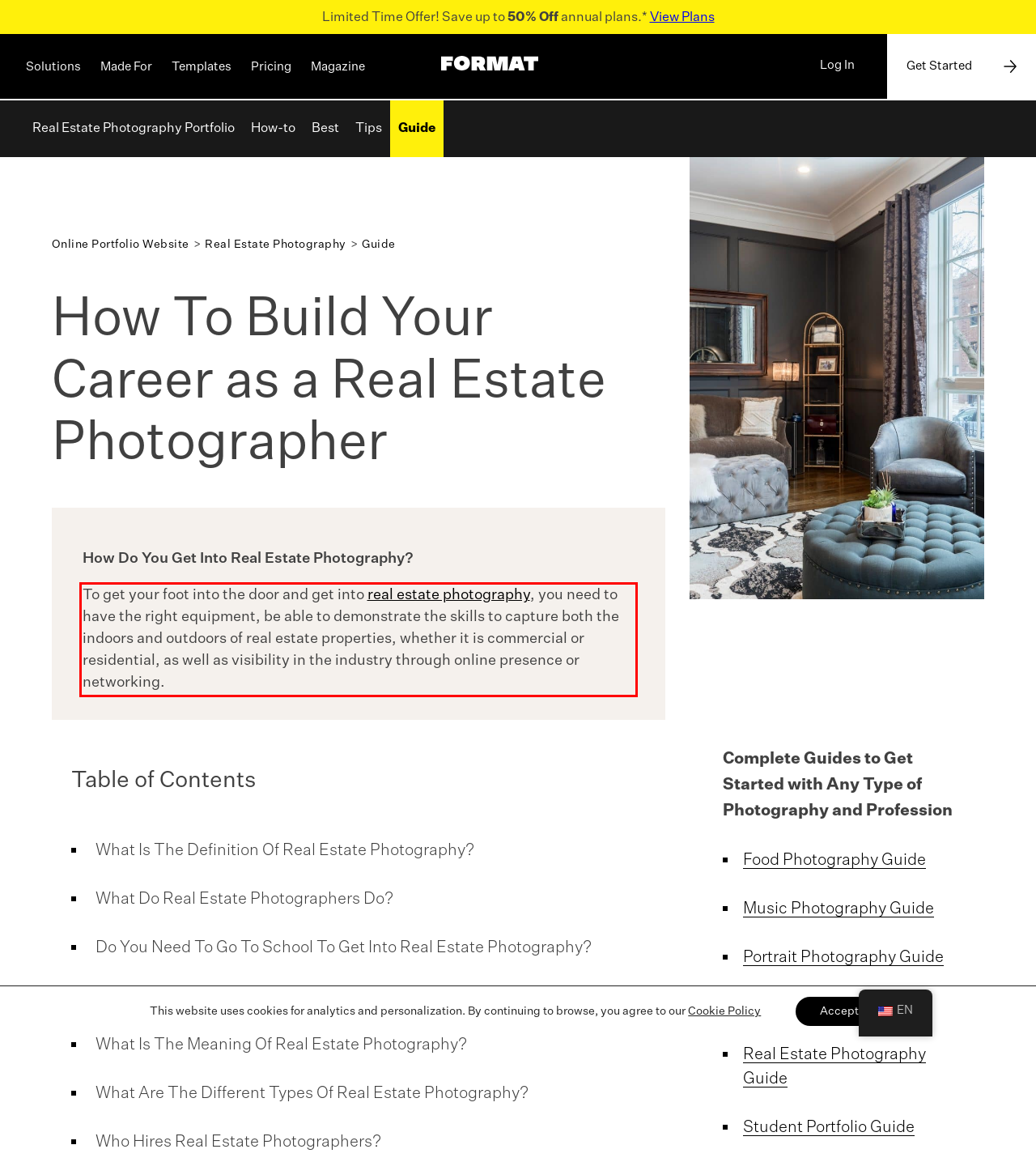Look at the webpage screenshot and recognize the text inside the red bounding box.

To get your foot into the door and get into real estate photography, you need to have the right equipment, be able to demonstrate the skills to capture both the indoors and outdoors of real estate properties, whether it is commercial or residential, as well as visibility in the industry through online presence or networking.